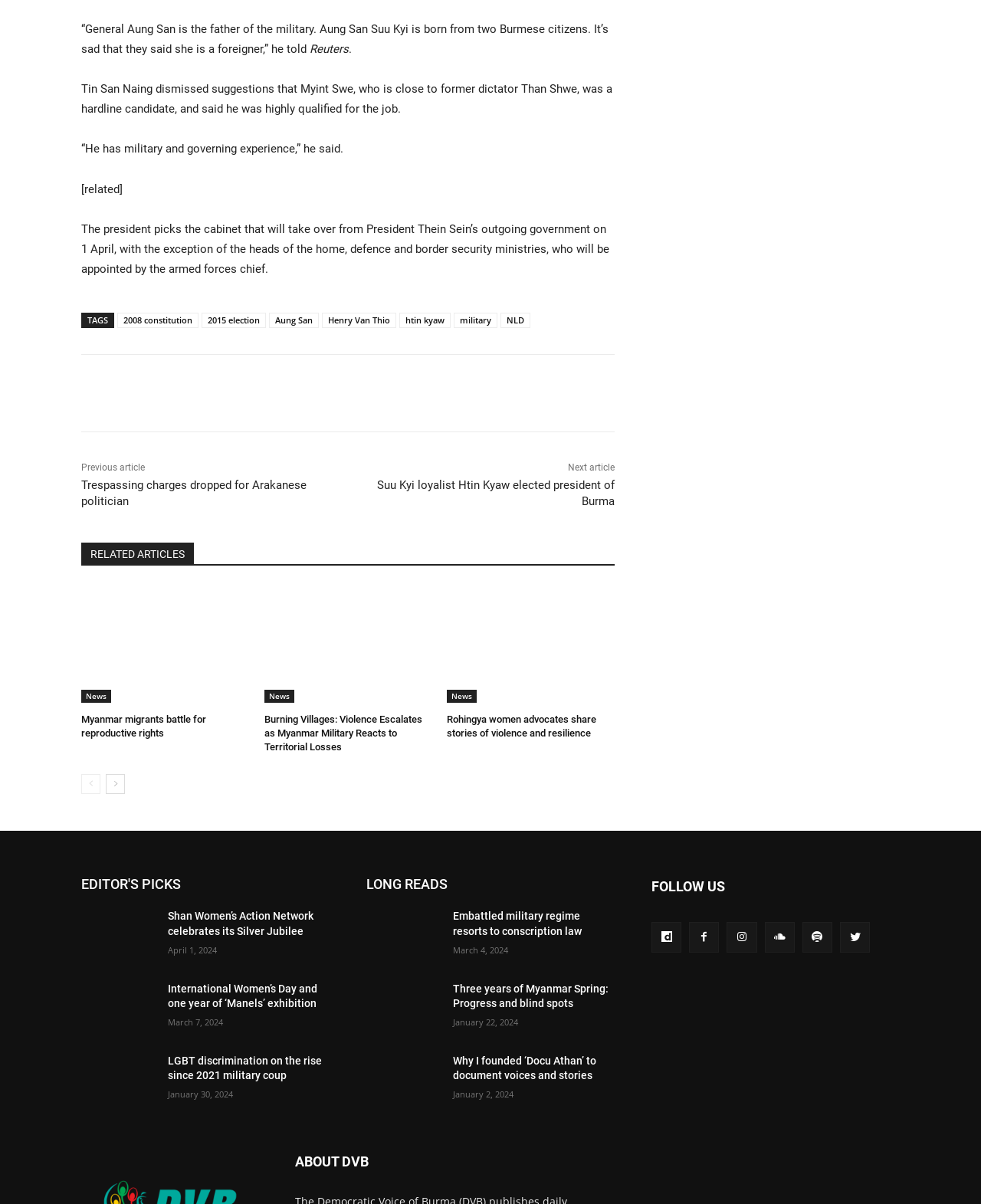Specify the bounding box coordinates for the region that must be clicked to perform the given instruction: "Read the next article".

[0.579, 0.384, 0.627, 0.393]